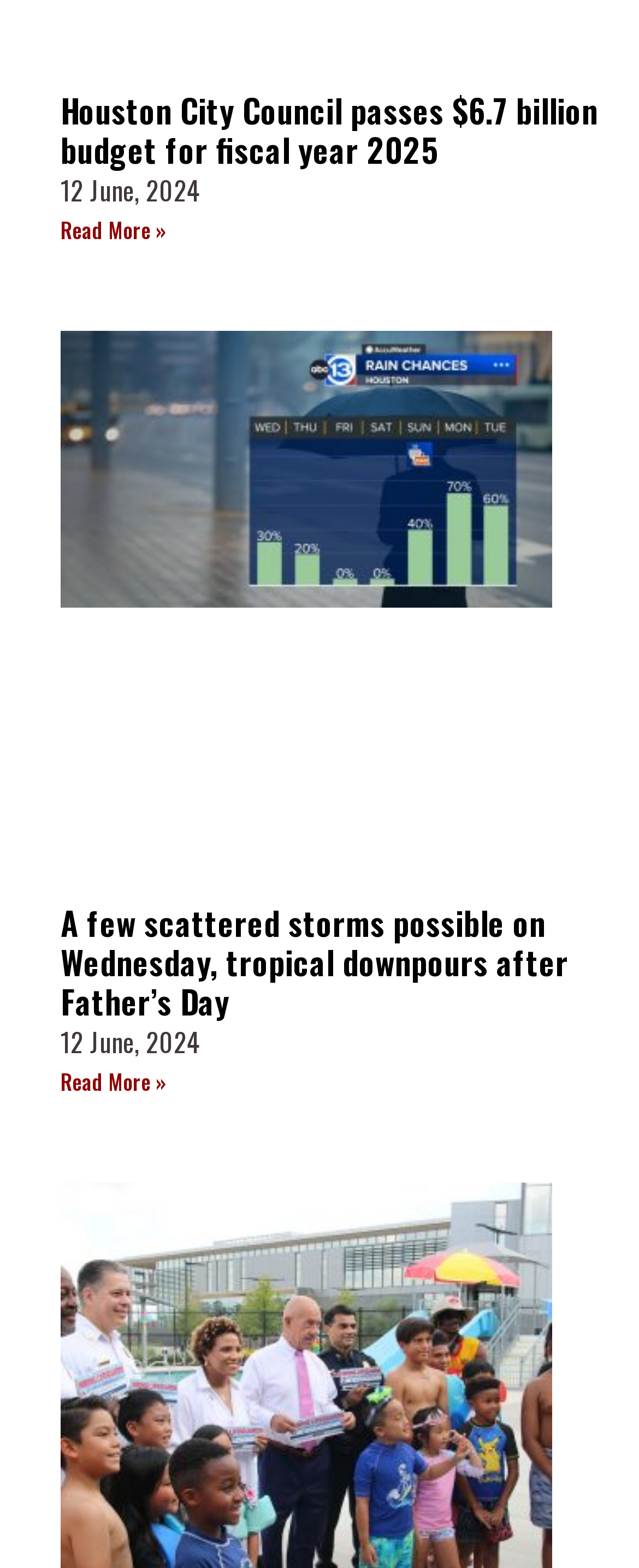What is the purpose of the 'Read more' links?
Using the screenshot, give a one-word or short phrase answer.

to read full article